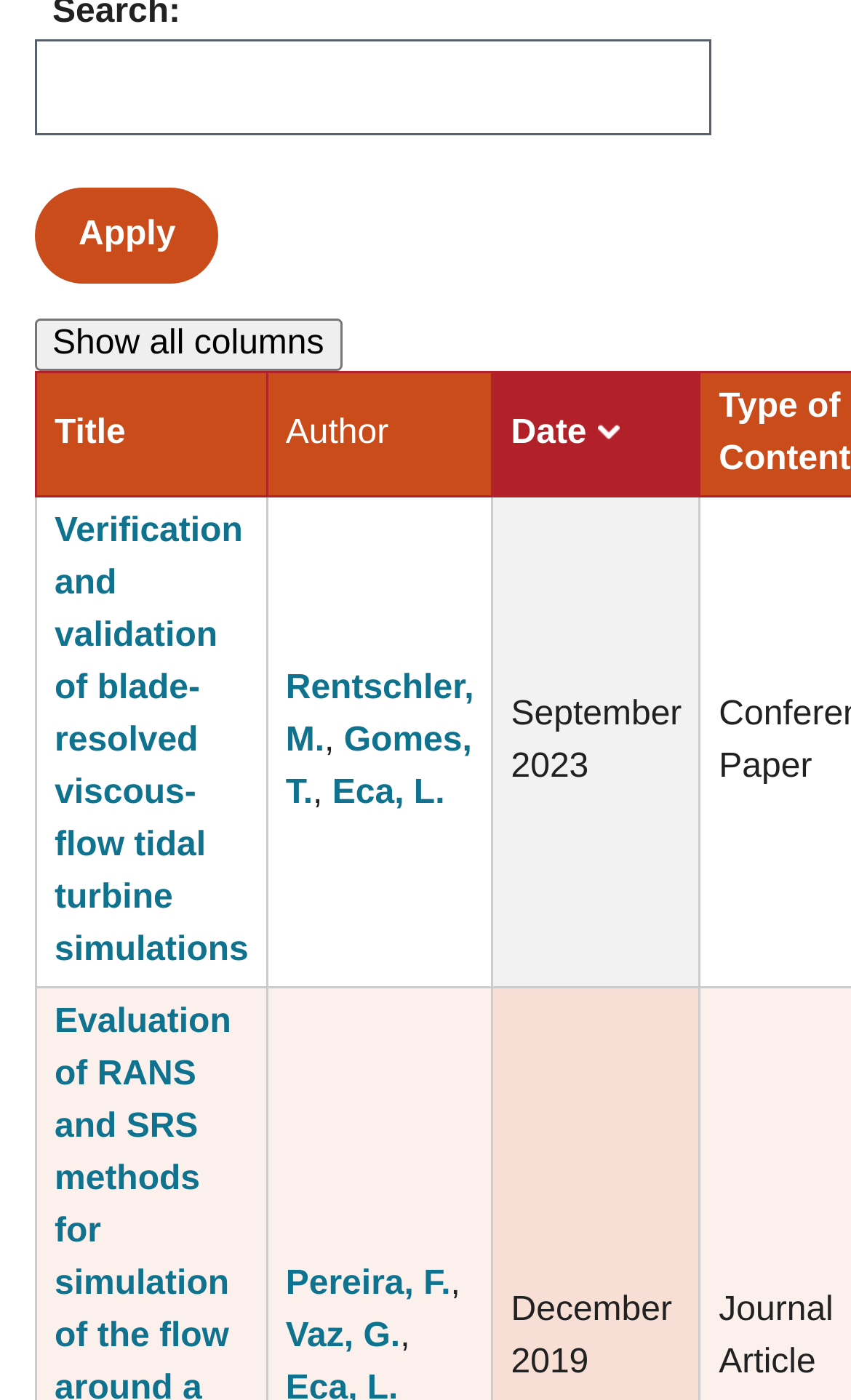Determine the bounding box coordinates of the clickable element to complete this instruction: "Show all columns". Provide the coordinates in the format of four float numbers between 0 and 1, [left, top, right, bottom].

[0.041, 0.228, 0.401, 0.266]